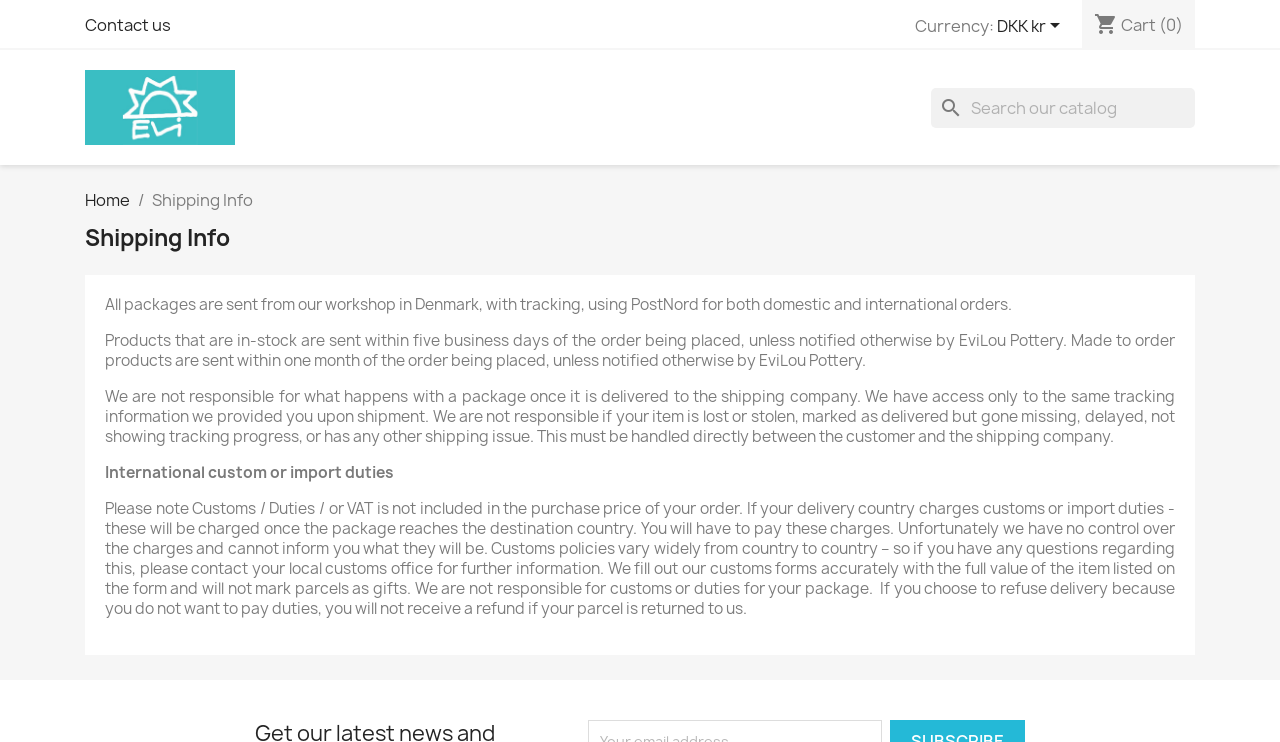What happens if a customer refuses delivery due to duties?
Utilize the information in the image to give a detailed answer to the question.

According to the webpage, 'If you choose to refuse delivery because you do not want to pay duties, you will not receive a refund if your parcel is returned to us.' This indicates that if a customer refuses delivery due to duties, they will not receive a refund.